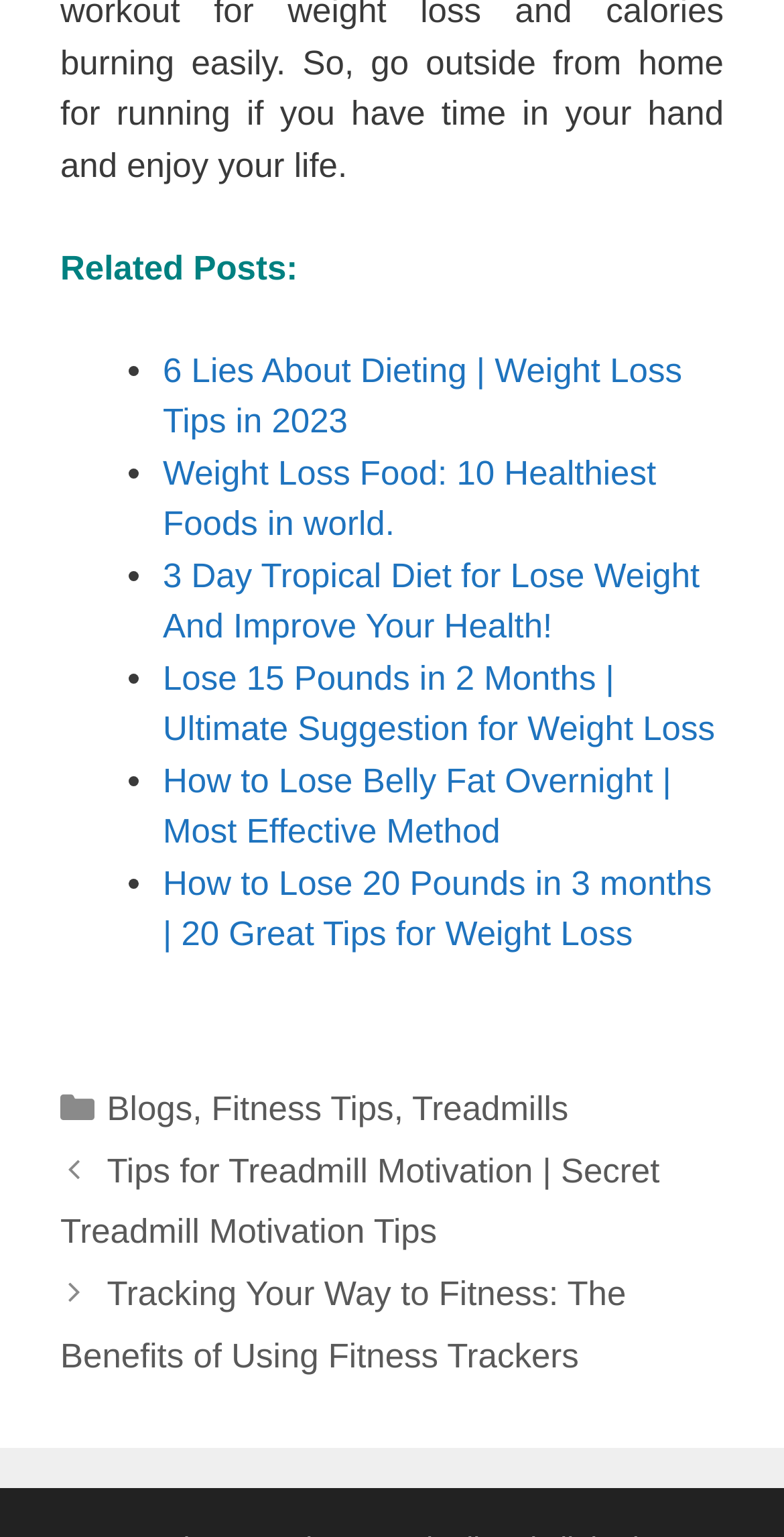Please identify the bounding box coordinates of the element's region that I should click in order to complete the following instruction: "check categories". The bounding box coordinates consist of four float numbers between 0 and 1, i.e., [left, top, right, bottom].

[0.134, 0.706, 0.345, 0.73]